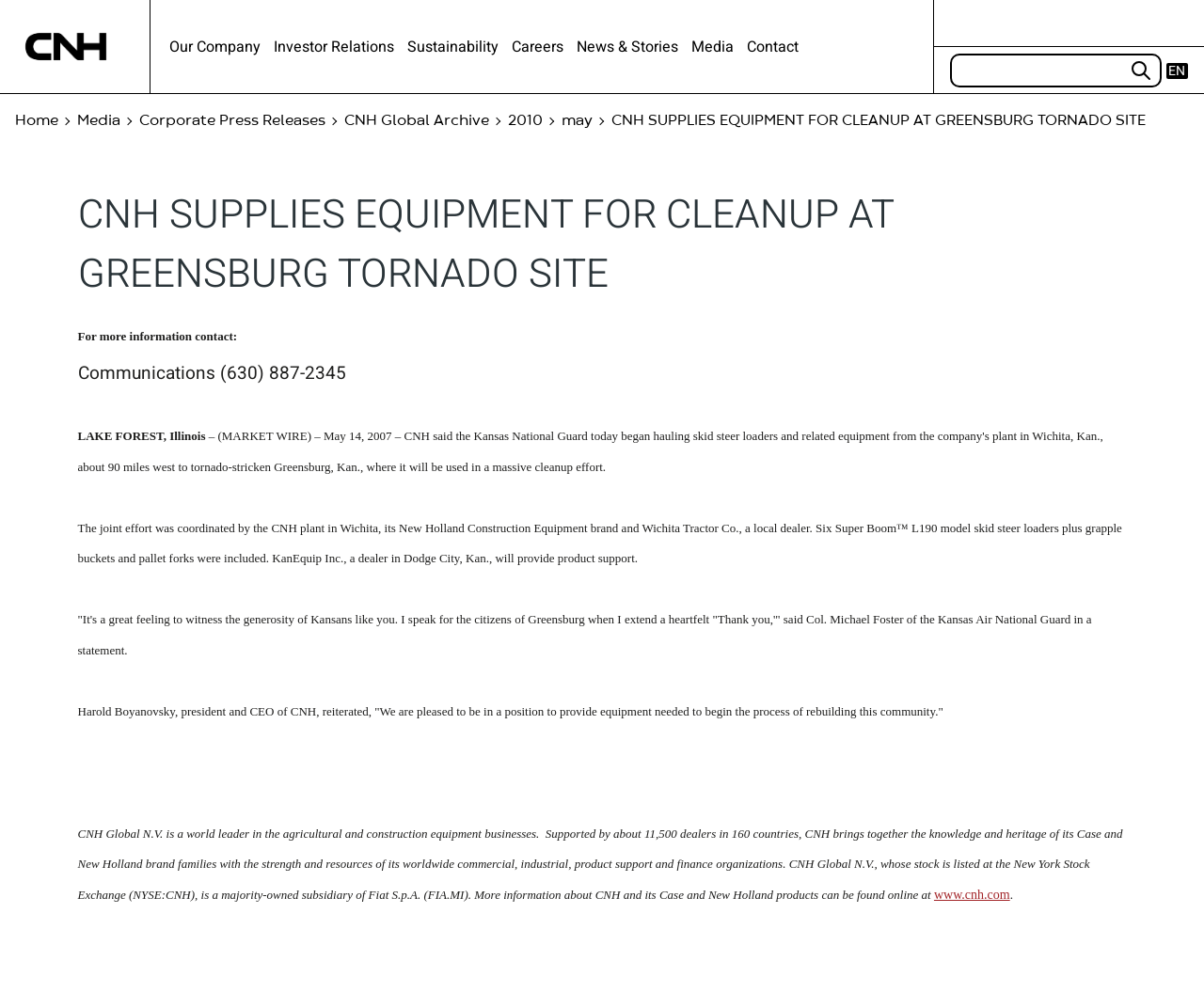What is the company providing equipment for? Using the information from the screenshot, answer with a single word or phrase.

Cleanup at Greensburg Tornado Site